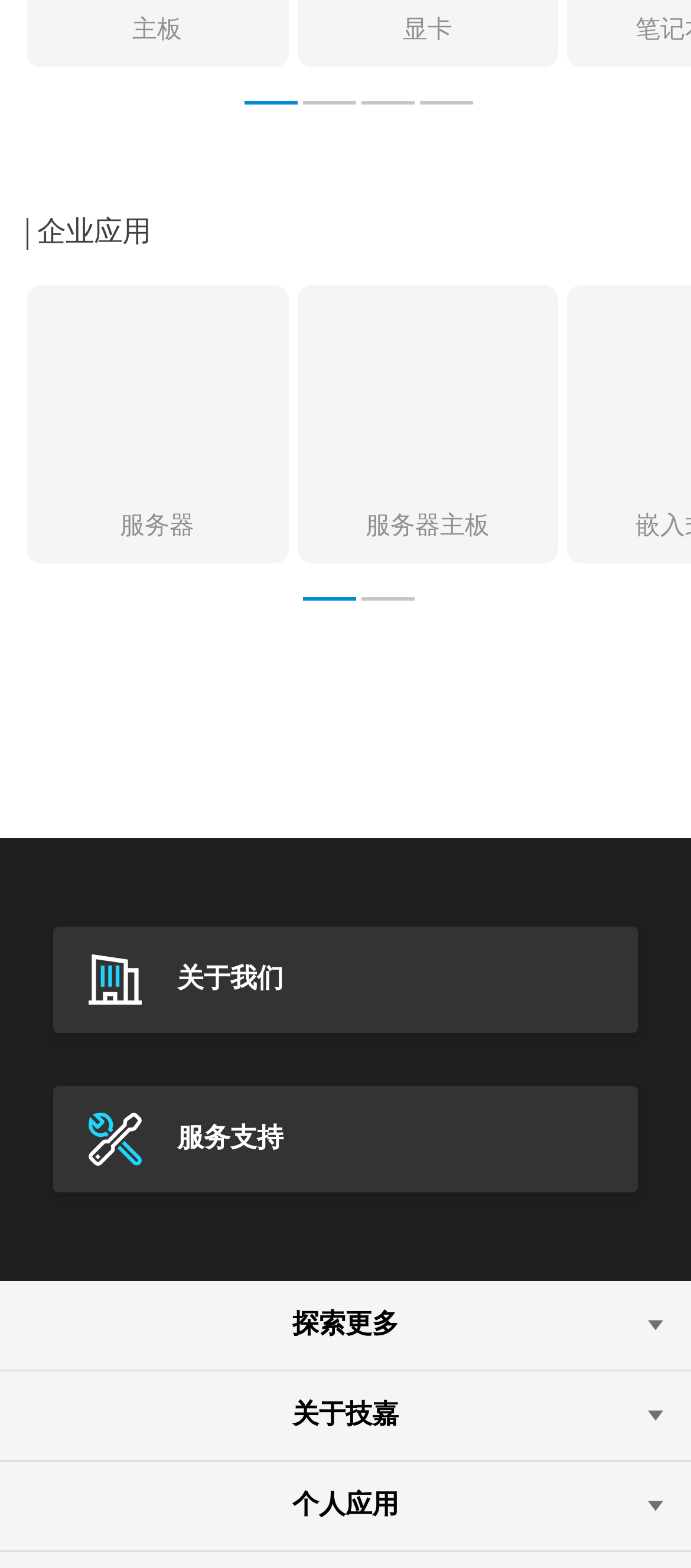Could you determine the bounding box coordinates of the clickable element to complete the instruction: "Click on the '关于我们' link"? Provide the coordinates as four float numbers between 0 and 1, i.e., [left, top, right, bottom].

[0.077, 0.591, 0.923, 0.659]